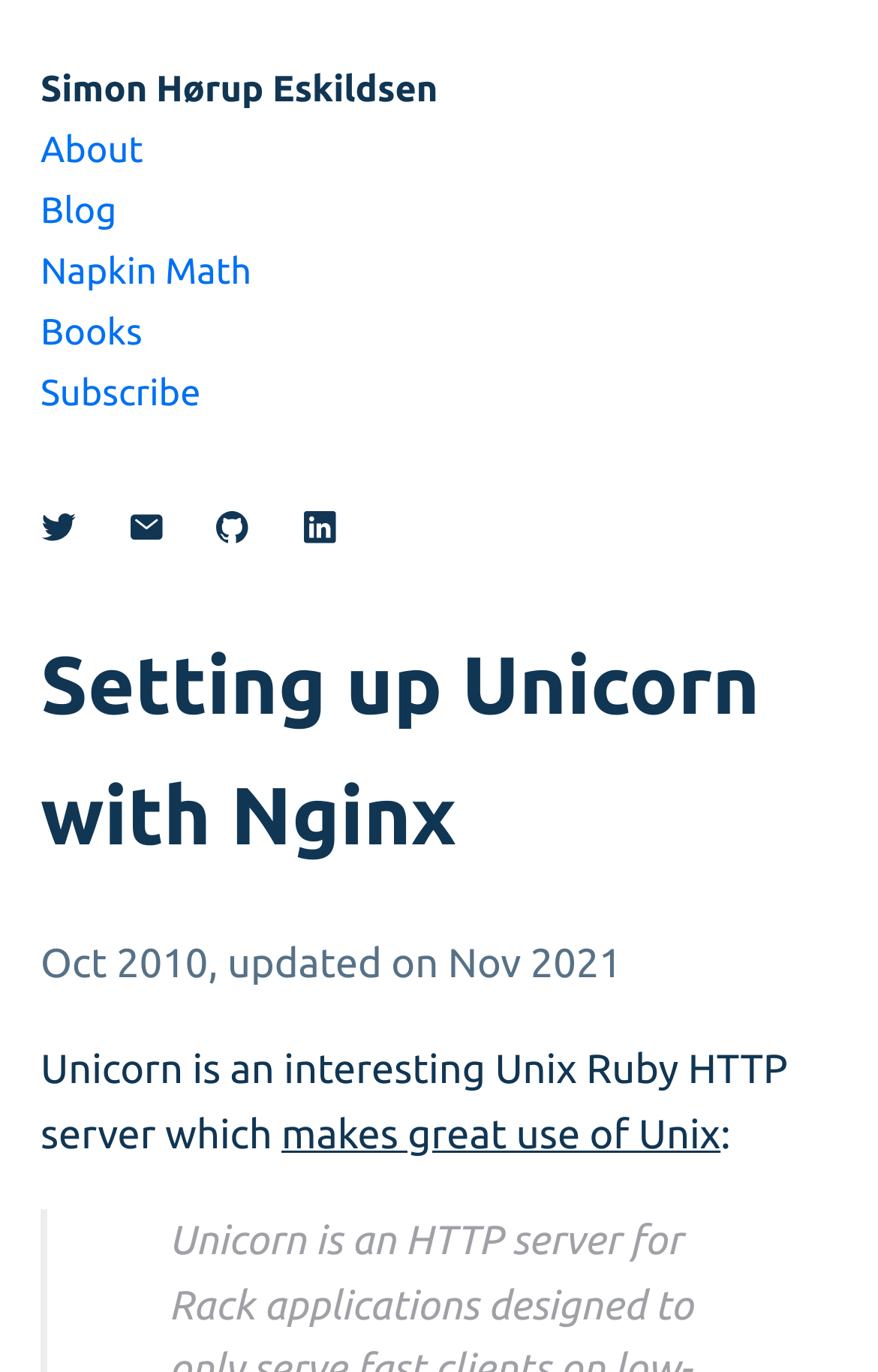Please identify the bounding box coordinates of the element that needs to be clicked to execute the following command: "read the article about Setting up Unicorn with Nginx". Provide the bounding box using four float numbers between 0 and 1, formatted as [left, top, right, bottom].

[0.046, 0.451, 0.913, 0.64]